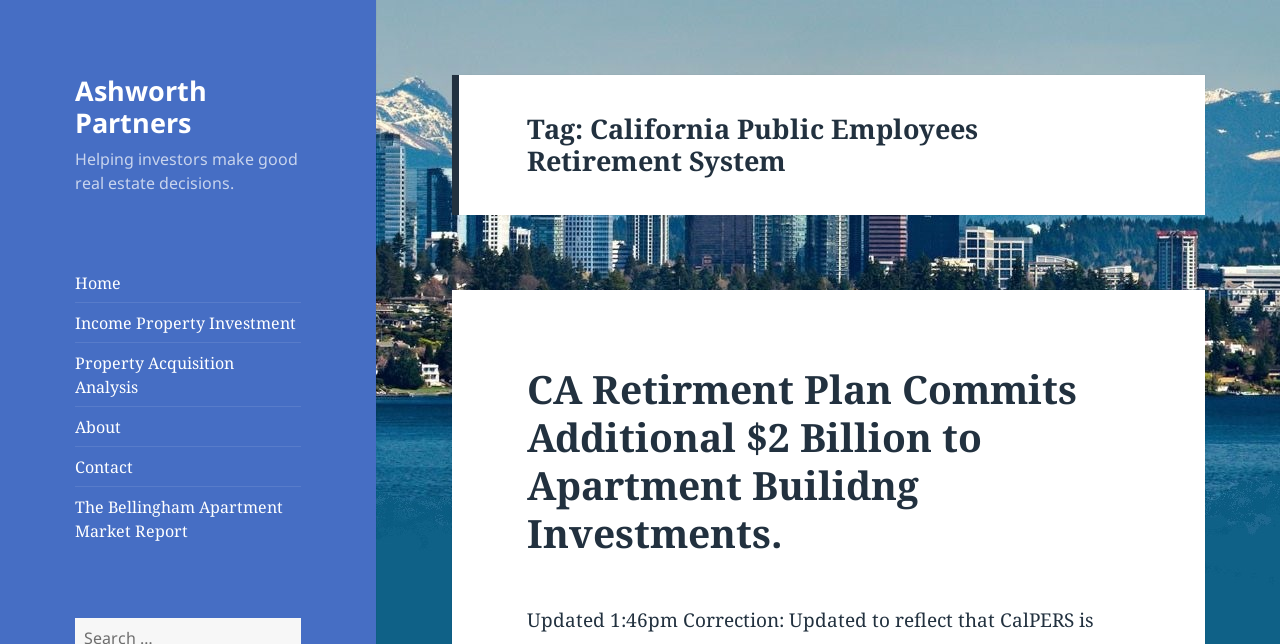Please pinpoint the bounding box coordinates for the region I should click to adhere to this instruction: "Contact Ashworth Partners".

[0.059, 0.707, 0.104, 0.742]